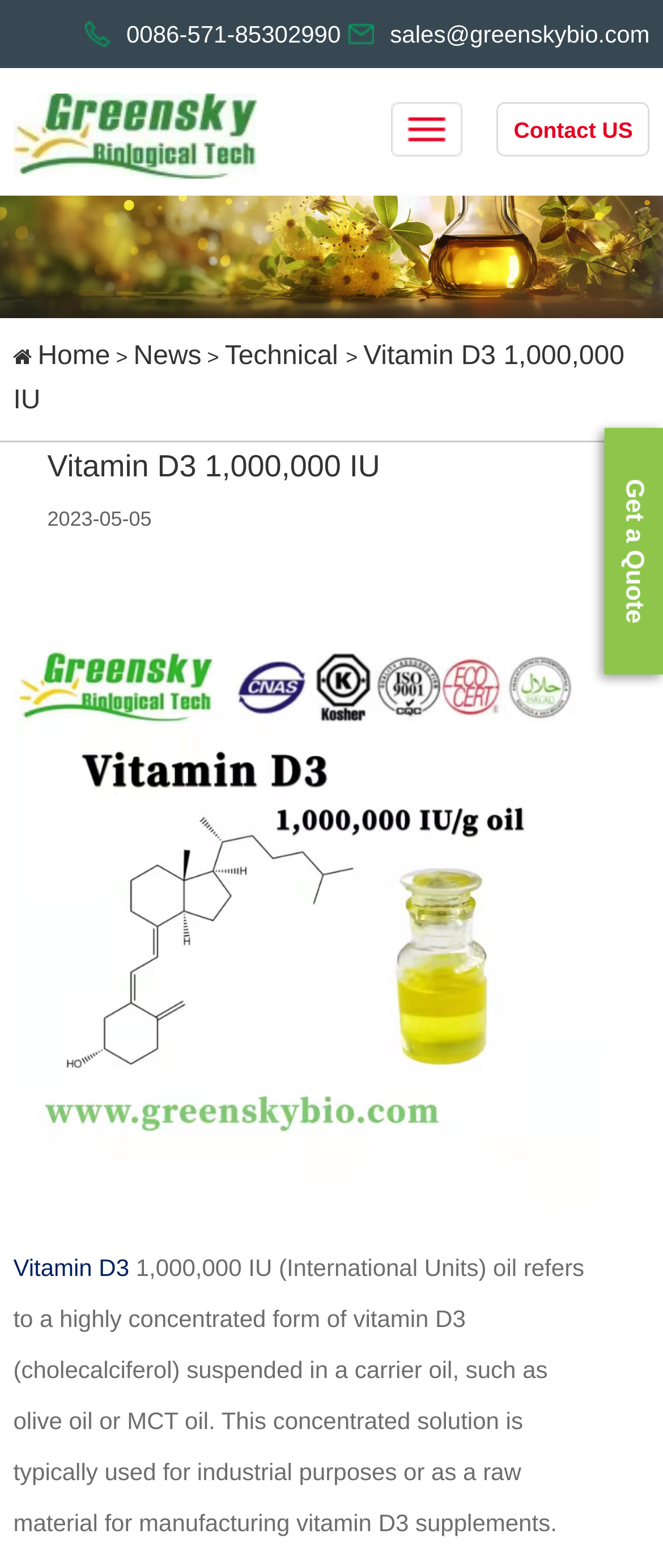What is the phone number of the manufacturer?
Look at the screenshot and provide an in-depth answer.

I found the phone number by looking at the static text element with the bounding box coordinates [0.191, 0.013, 0.514, 0.03], which contains the phone number '0086-571-85302990'.